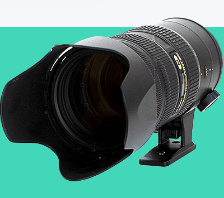Provide a comprehensive description of the image.

This image showcases a high-quality camera lens, prominently featuring a sleek design ideal for photography enthusiasts. The lens is mounted on a sturdy tripod collar, which enhances stability while capturing images. Its built-in lens hood is designed to minimize lens flare and optimize image clarity, making it perfect for various shooting conditions. The backdrop is a vibrant turquoise, offering a striking contrast that emphasizes the lens's professional appearance. This image aligns with the section on "Camera Accessories" on the webpage, catering to photographers seeking top-tier equipment to enhance their craft.